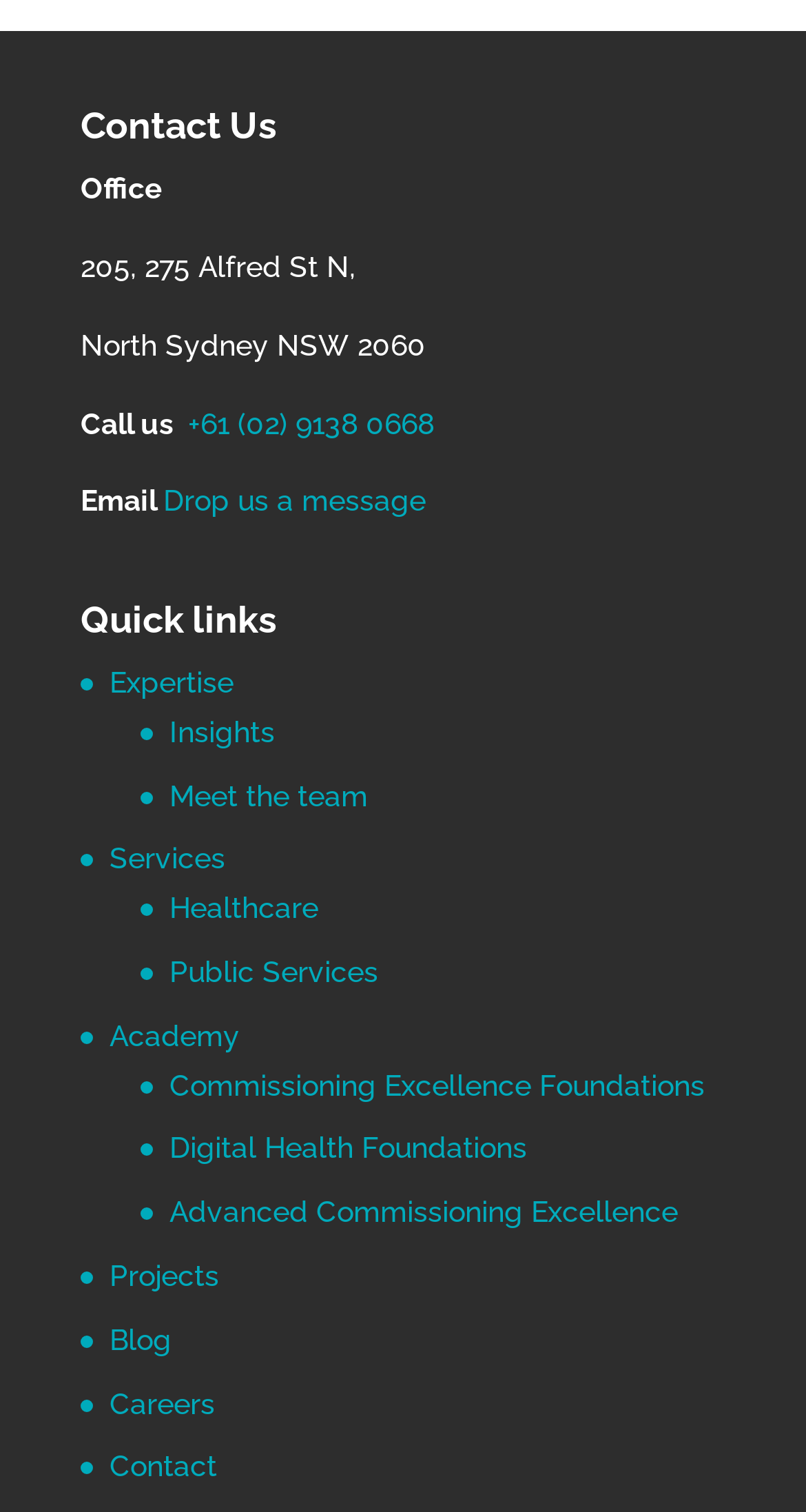Locate the bounding box coordinates of the clickable area needed to fulfill the instruction: "Click 'Expertise'".

[0.136, 0.44, 0.29, 0.462]